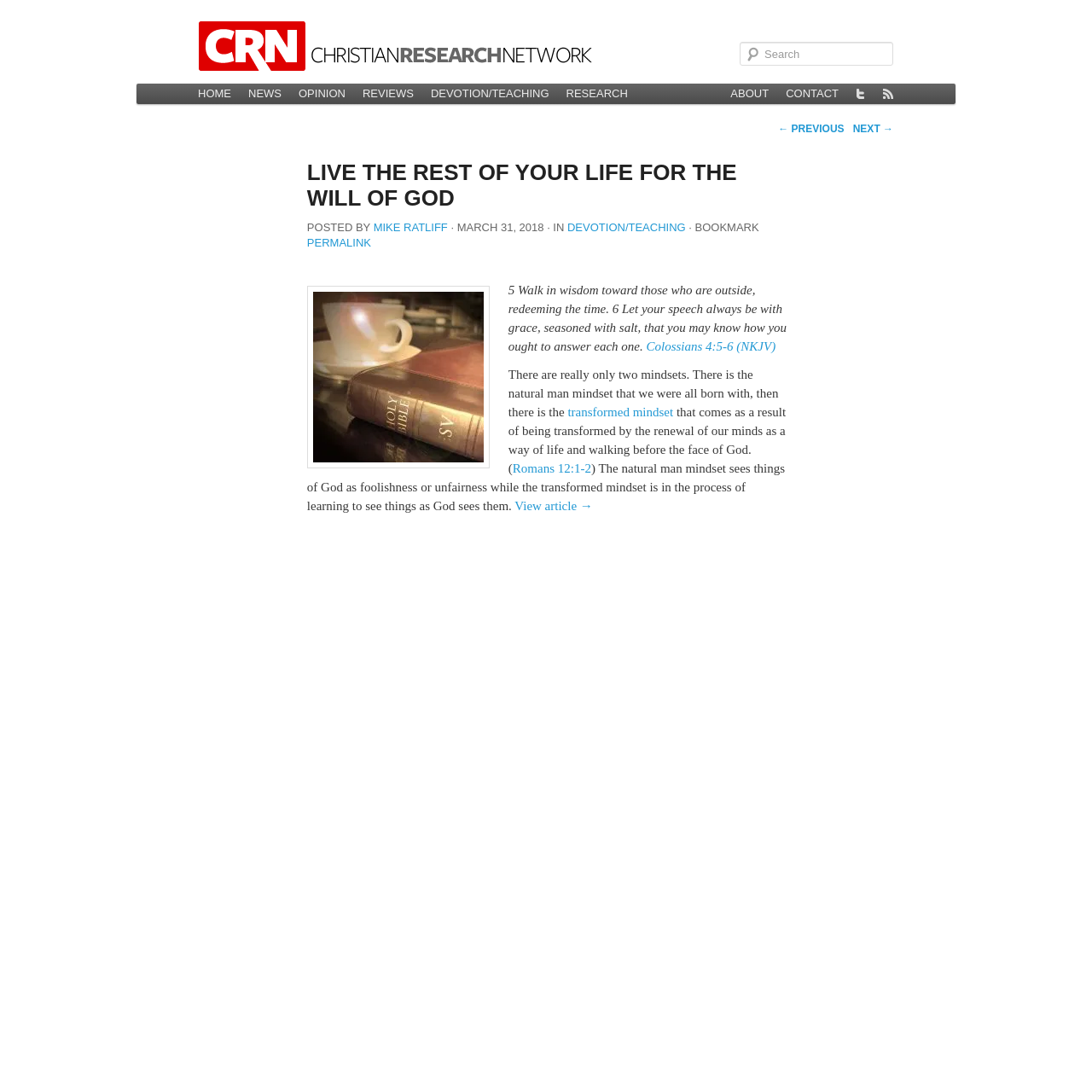Articulate a detailed summary of the webpage's content and design.

This webpage is about Christian teachings and research. At the top, there is a search bar with a "Search" button and a link to the main menu. Below the search bar, there are several links to different sections of the website, including "HOME", "NEWS", "OPINION", "REVIEWS", "DEVOTION/TEACHING", and "RESEARCH". 

To the right of these links, there are additional links to "ABOUT", "CONTACT", and social media platforms like Twitter, as well as a news feed link. There are also navigation links to previous and next pages.

The main content of the webpage is an article titled "LIVE THE REST OF YOUR LIFE FOR THE WILL OF GOD". The article is written by Mike Ratliff and was posted on March 31, 2018. The article discusses the importance of living according to God's will and features several Bible verses, including Colossians 4:5-6 and Romans 12:1-2. The article is divided into paragraphs, with links to related topics and a "View article →" link at the end.